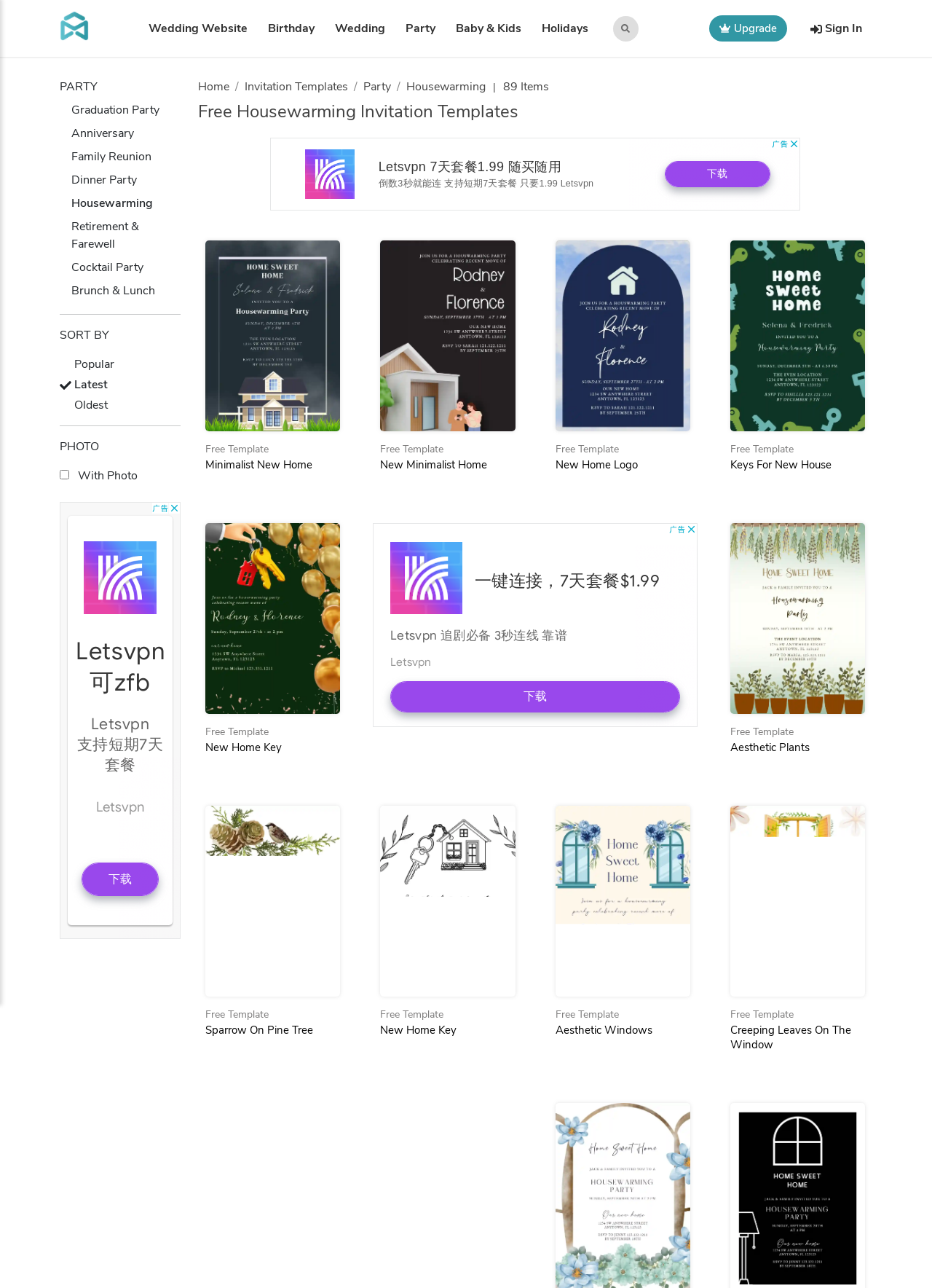Can you identify the bounding box coordinates of the clickable region needed to carry out this instruction: 'Click on the 'Sign In' button'? The coordinates should be four float numbers within the range of 0 to 1, stated as [left, top, right, bottom].

[0.885, 0.016, 0.925, 0.028]